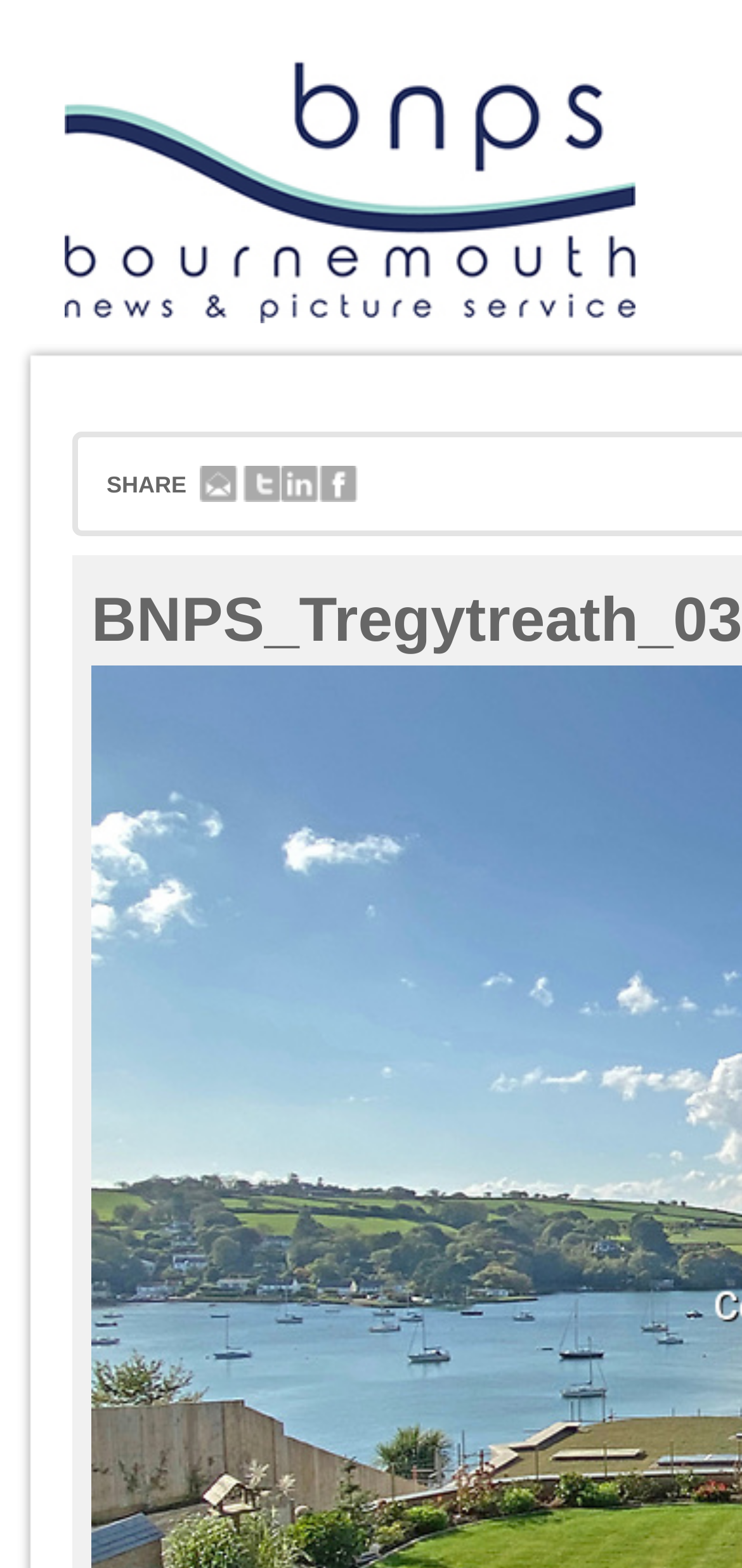How many social media sharing options are available?
Based on the image, respond with a single word or phrase.

4